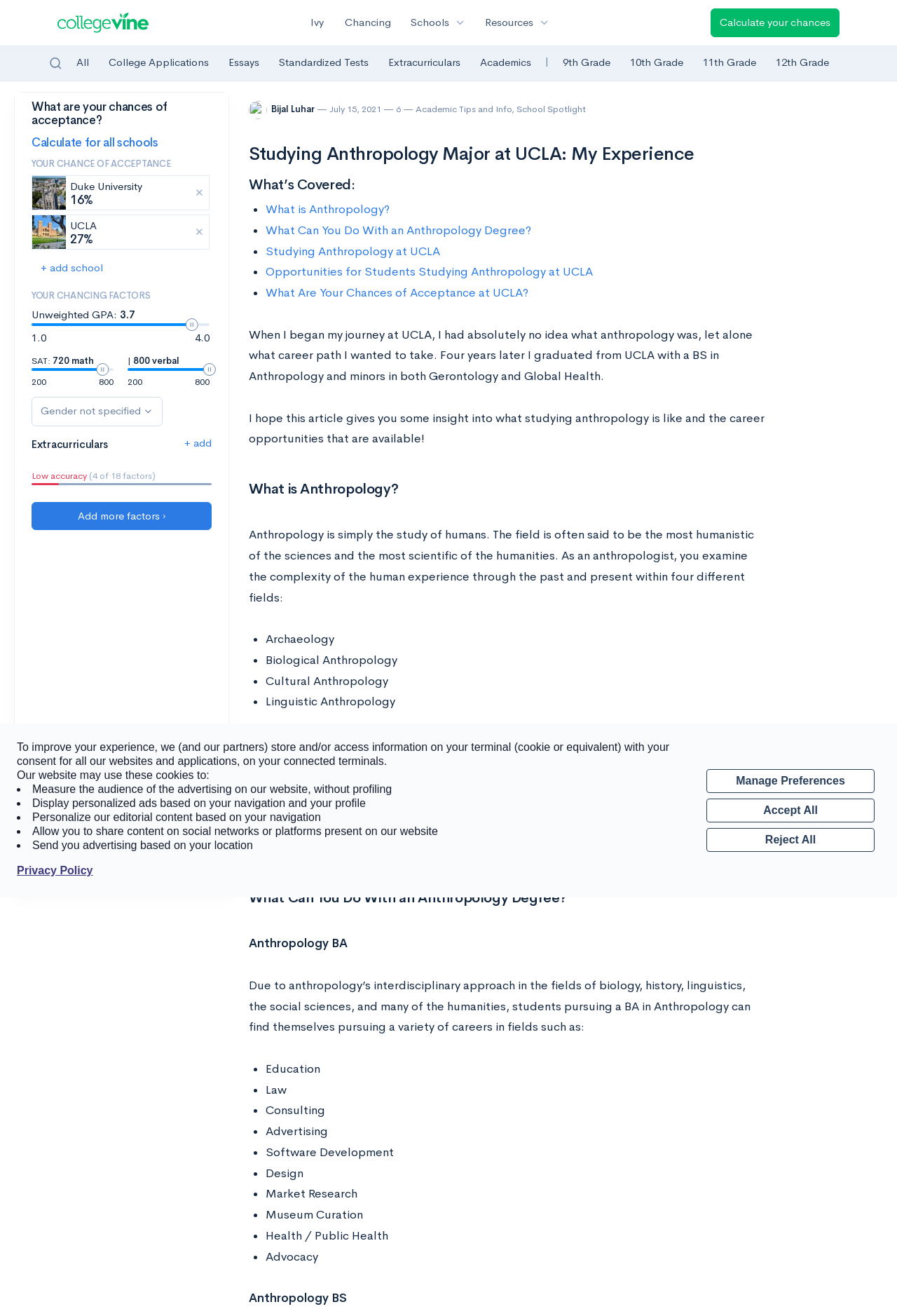Give a concise answer using one word or a phrase to the following question:
What is the GPA of the user?

3.7